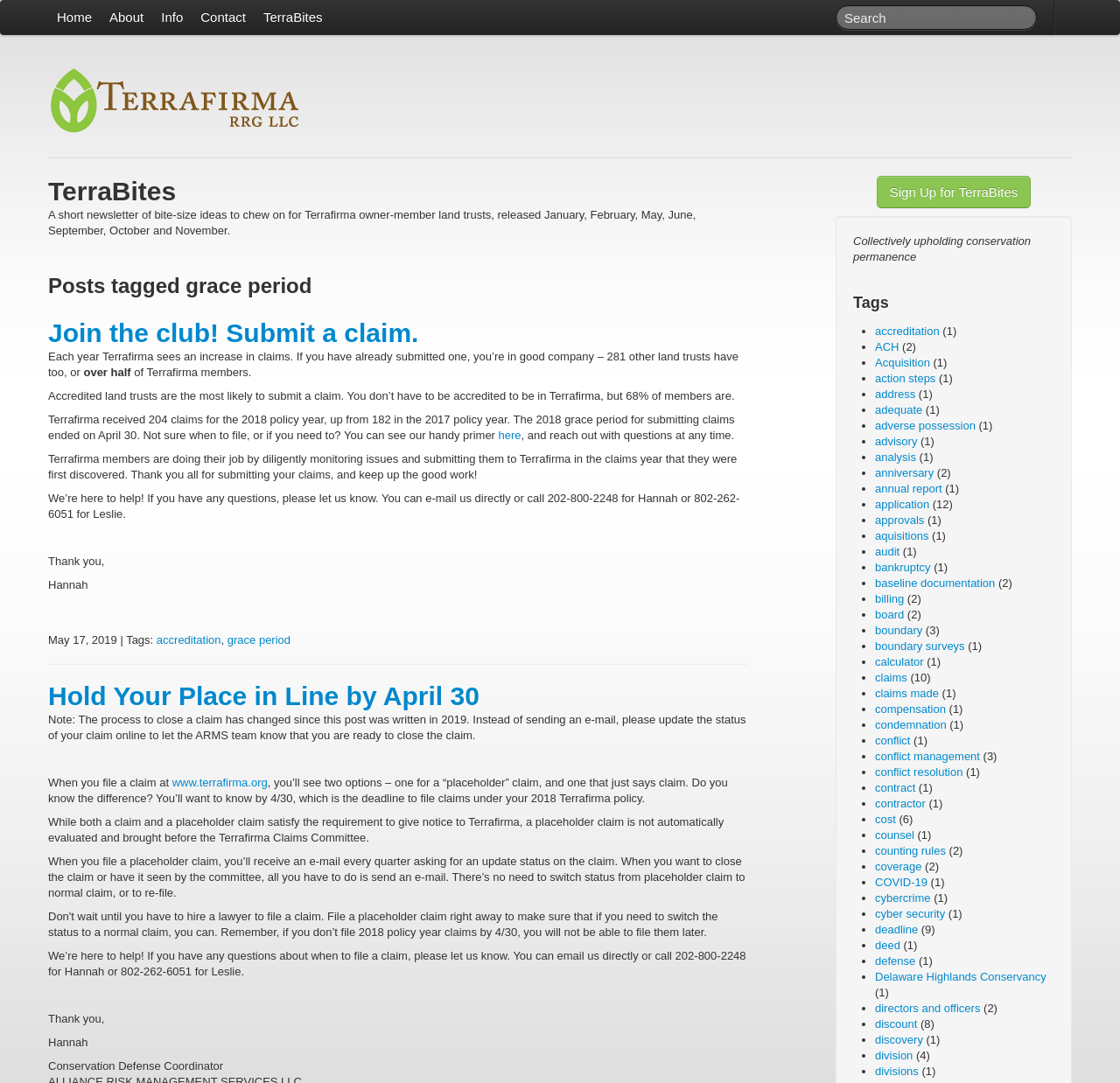How many land trusts submitted claims in 2018?
Answer with a single word or phrase, using the screenshot for reference.

281